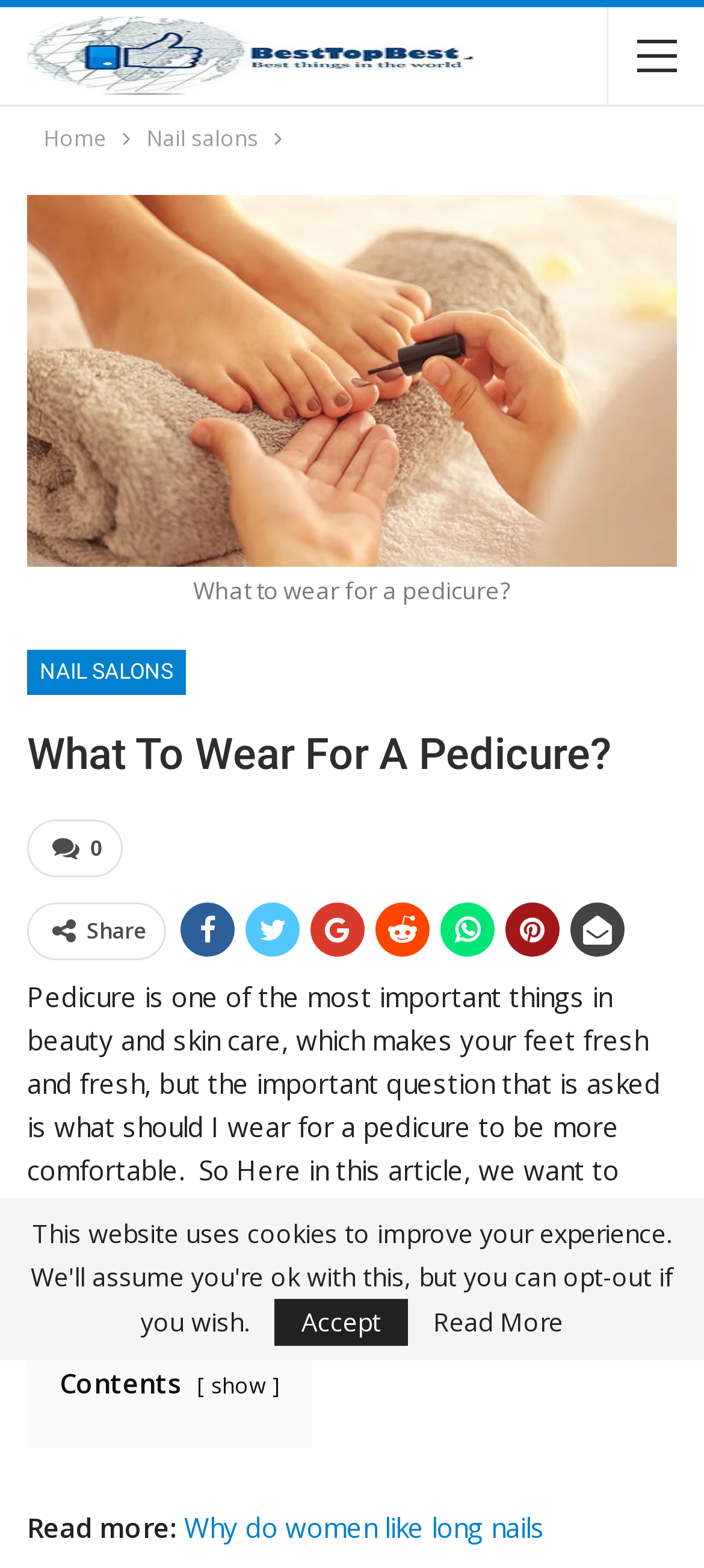How many social media sharing links are available?
Give a single word or phrase answer based on the content of the image.

7